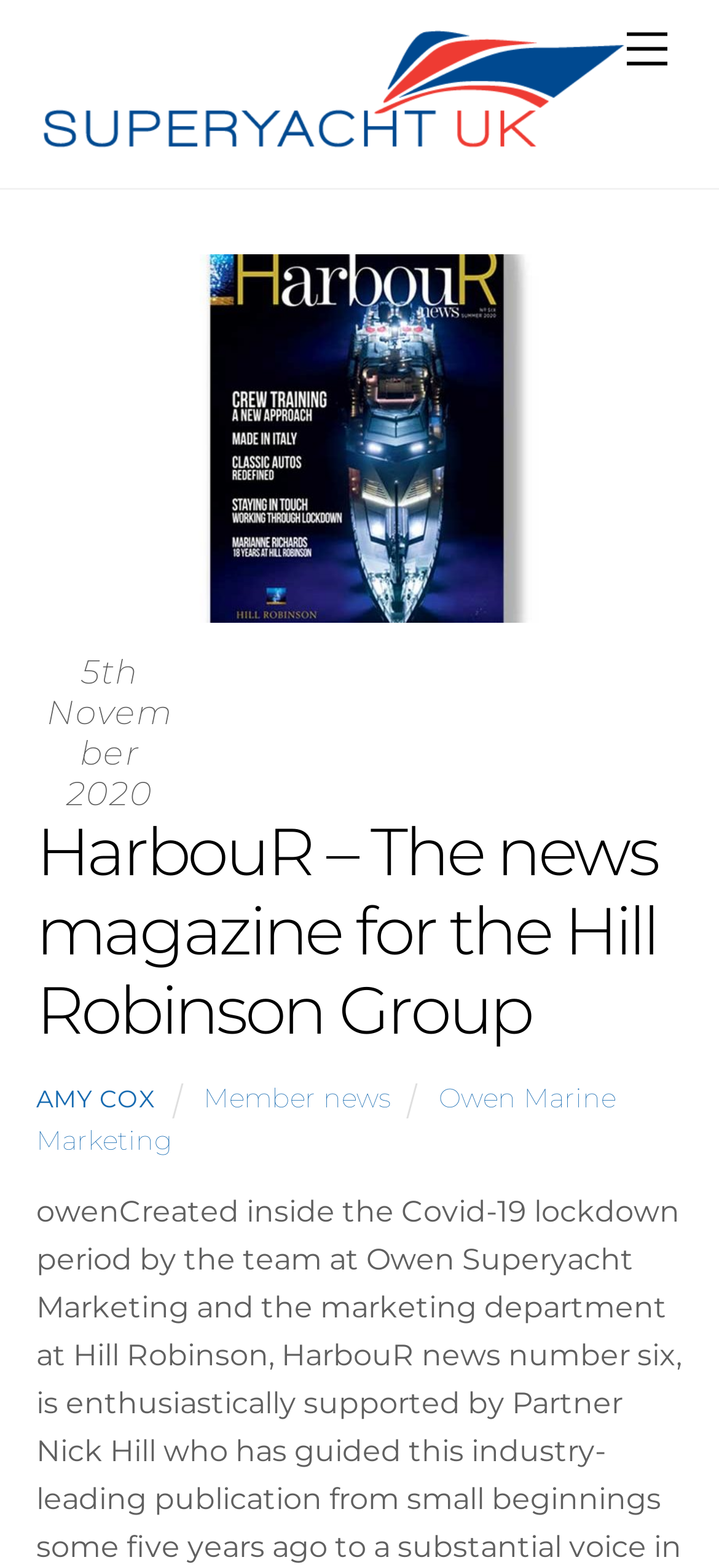How many links are there in the main section?
Based on the image content, provide your answer in one word or a short phrase.

5